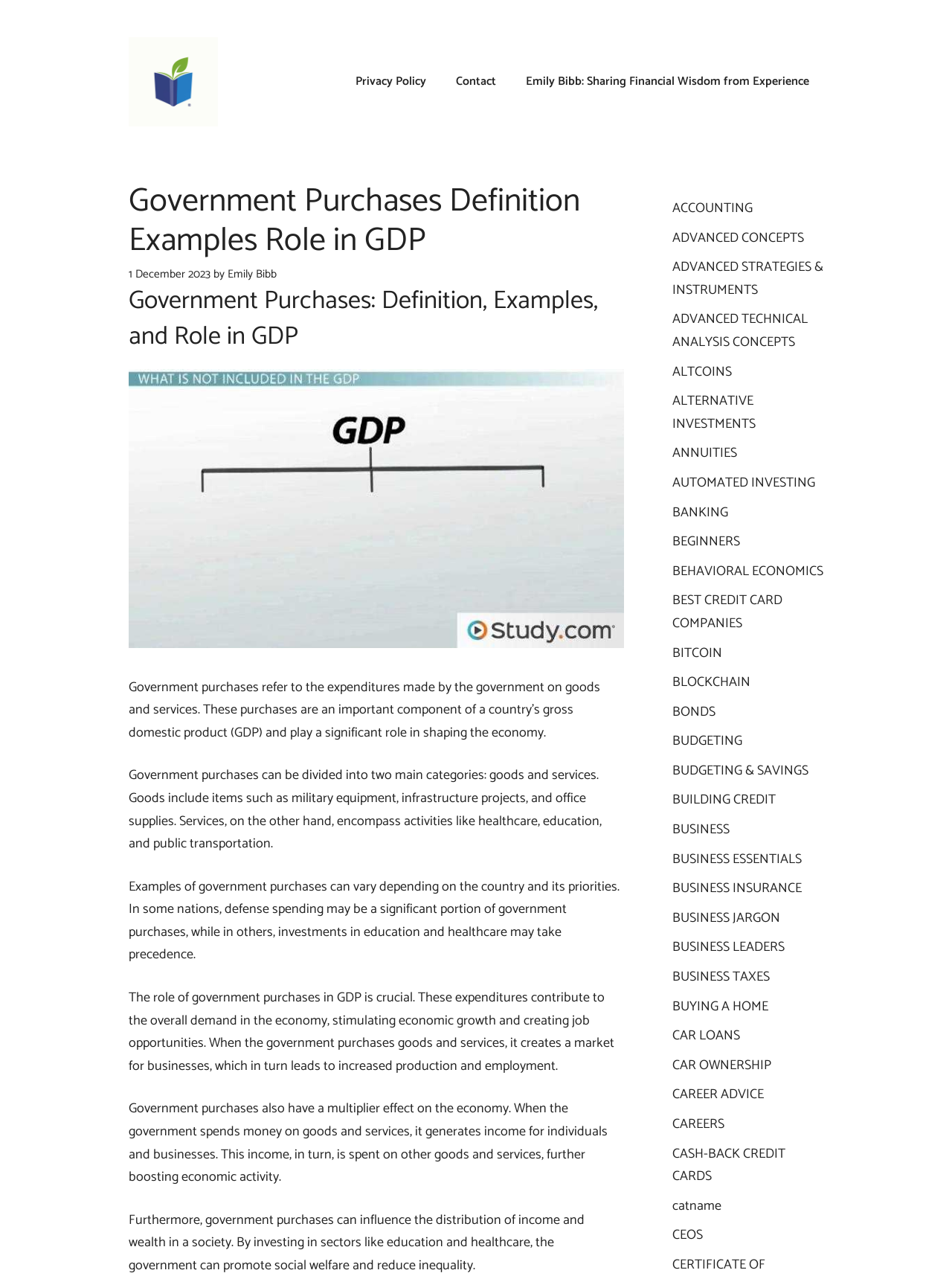Identify the bounding box coordinates of the clickable section necessary to follow the following instruction: "Read the article 'Government Purchases: Definition, Examples, and Role in GDP'". The coordinates should be presented as four float numbers from 0 to 1, i.e., [left, top, right, bottom].

[0.135, 0.222, 0.655, 0.278]